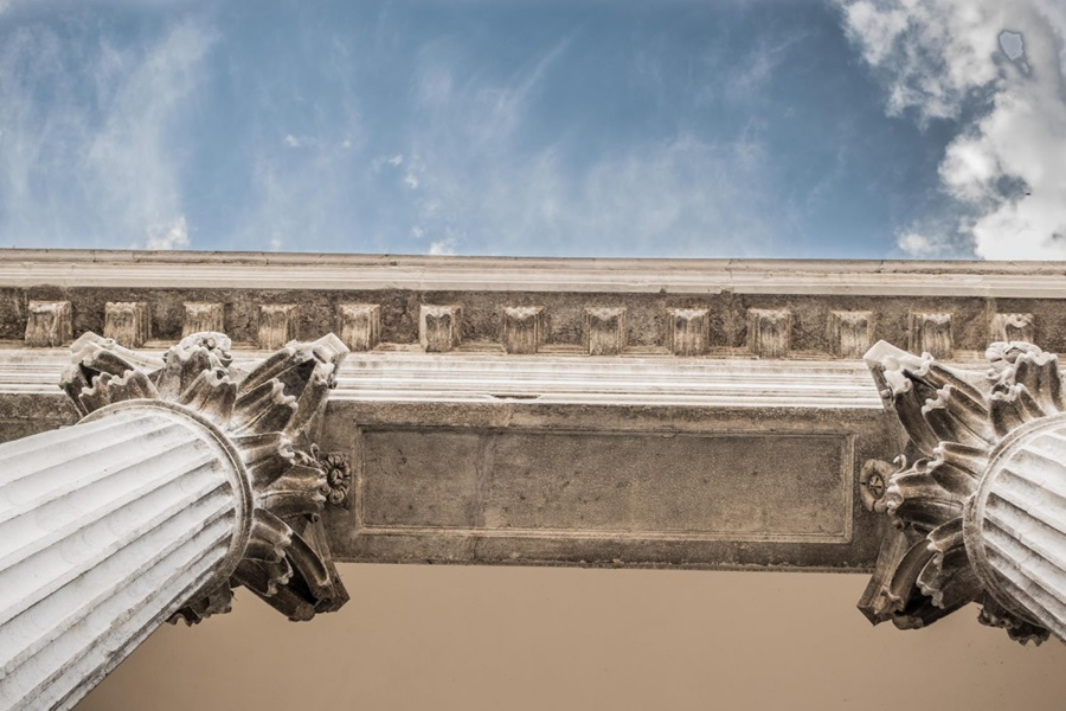What is the texture of the column surfaces?
Give a comprehensive and detailed explanation for the question.

The caption describes the columns as featuring 'a combination of smooth and textured surfaces', which implies that the columns have both smooth and rough textures, adding depth to the visual composition.